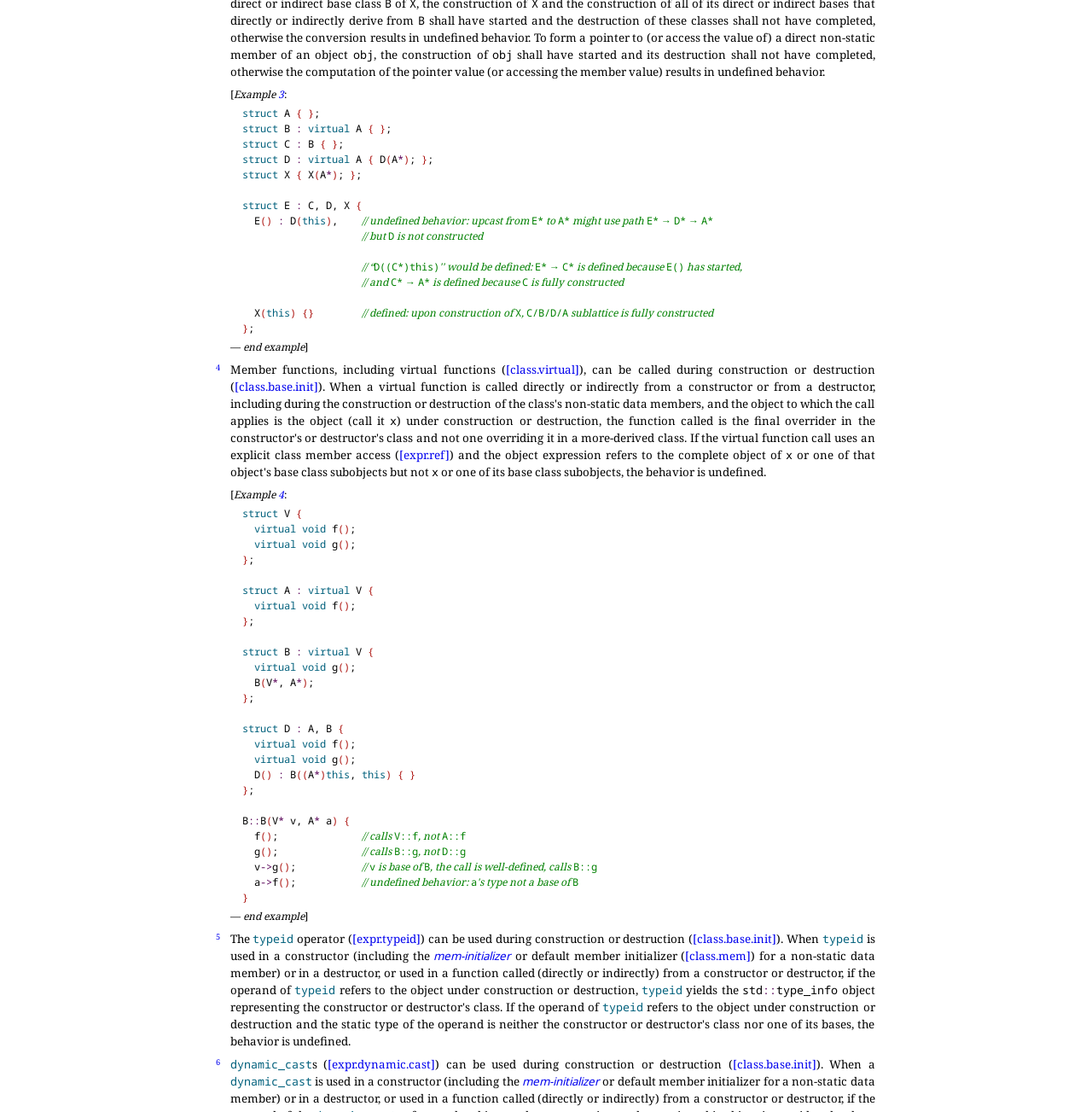Please find the bounding box coordinates for the clickable element needed to perform this instruction: "Click the link 'B'".

[0.255, 0.109, 0.271, 0.122]